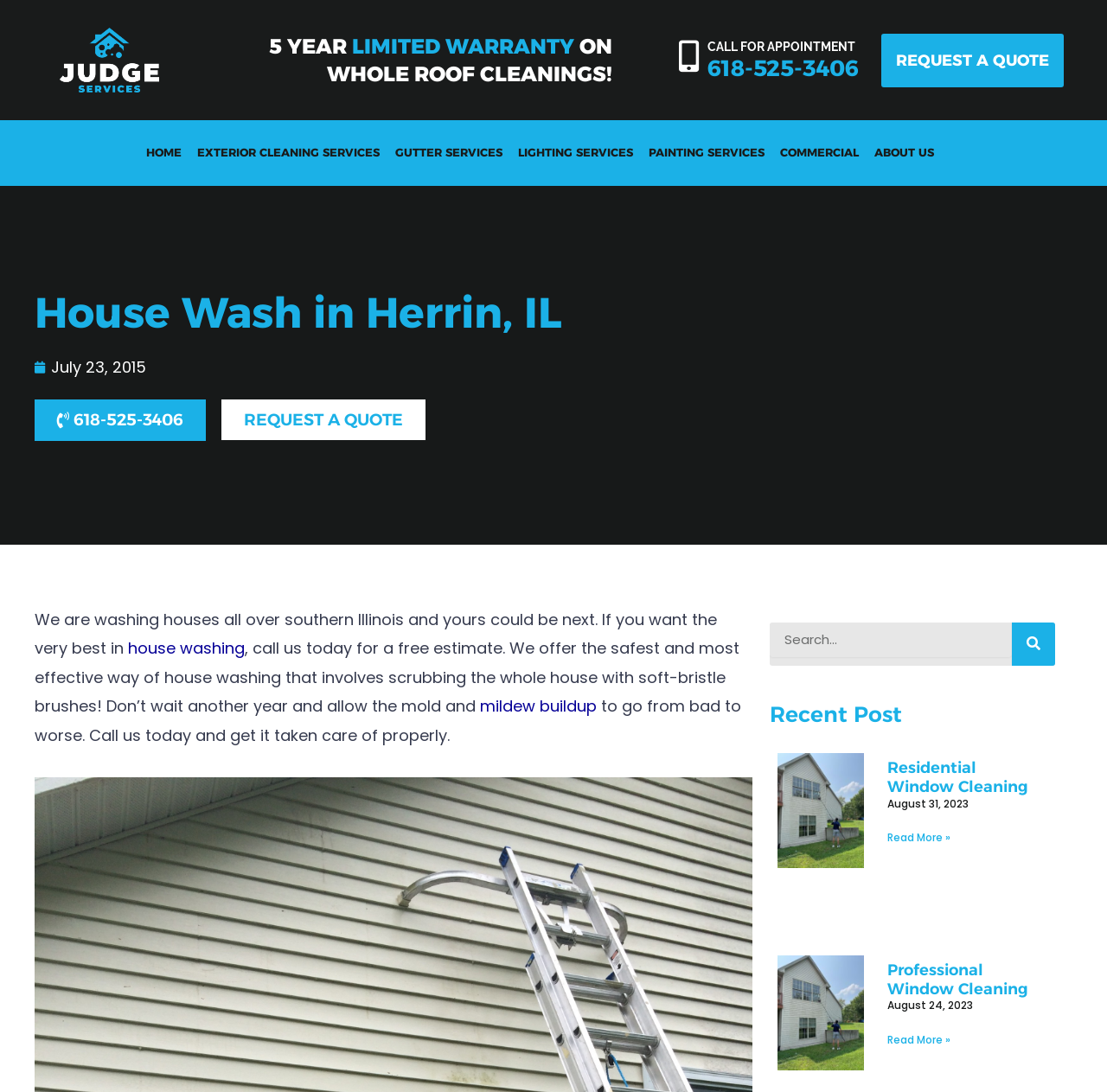Using the element description Home, predict the bounding box coordinates for the UI element. Provide the coordinates in (top-left x, top-left y, bottom-right x, bottom-right y) format with values ranging from 0 to 1.

[0.125, 0.124, 0.171, 0.156]